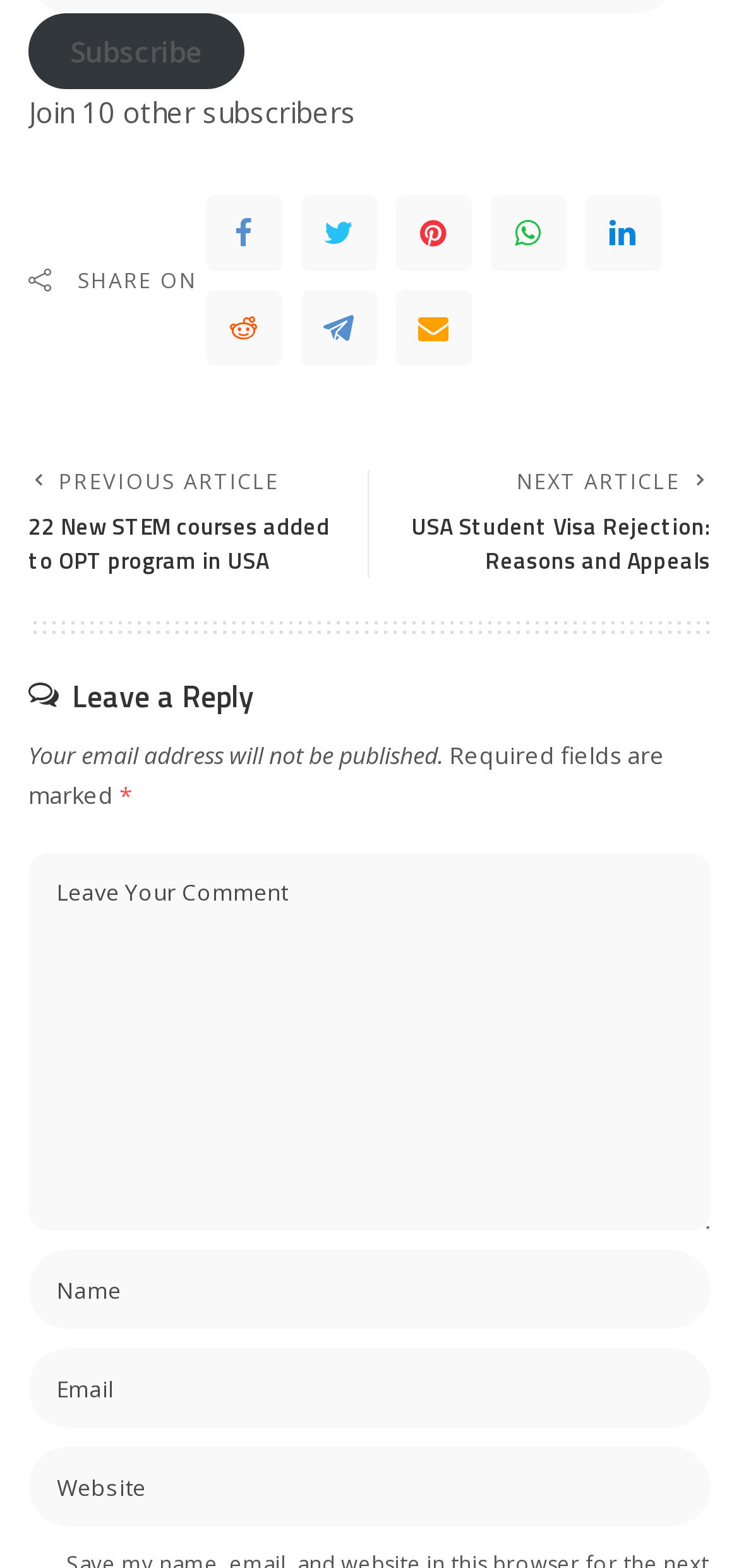Locate the coordinates of the bounding box for the clickable region that fulfills this instruction: "Share on b".

[0.279, 0.124, 0.382, 0.173]